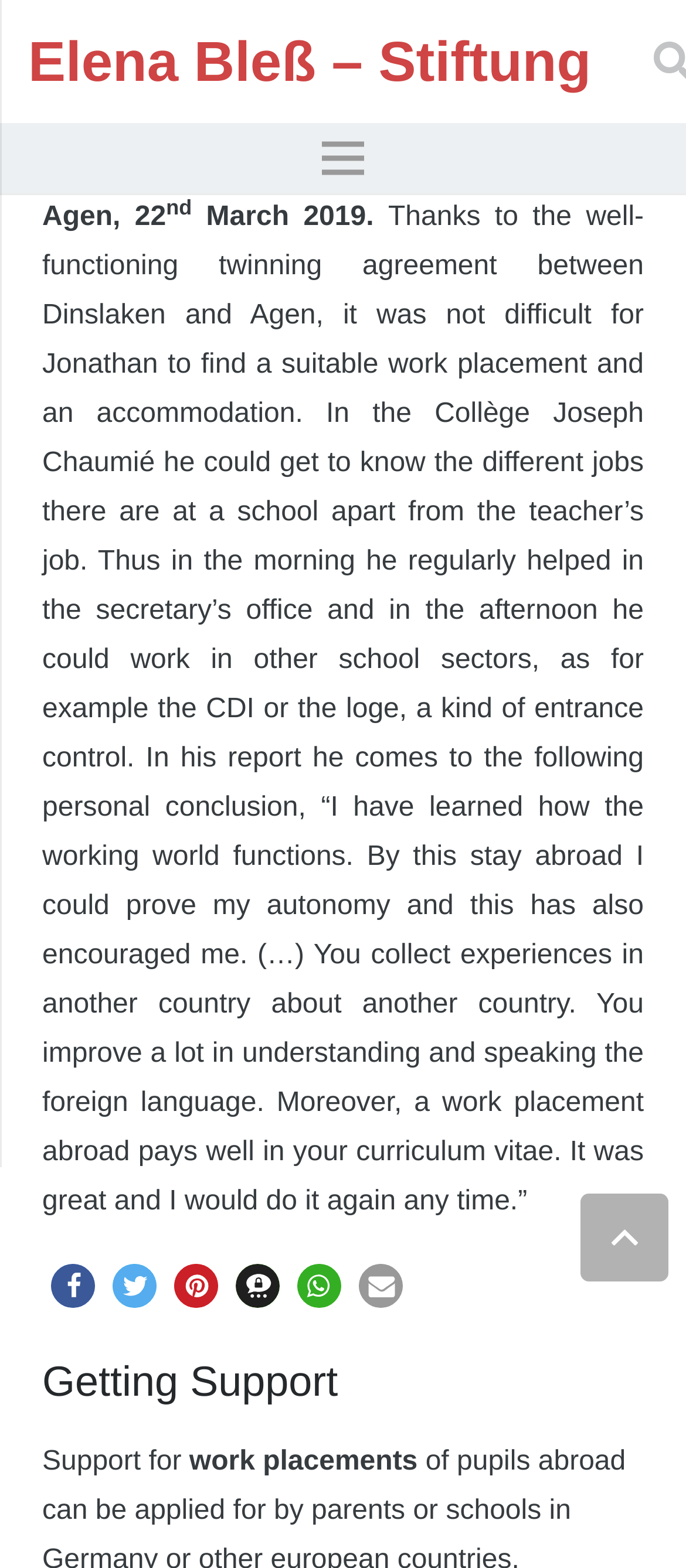Please locate the bounding box coordinates of the element that should be clicked to complete the given instruction: "visit the contact us page".

None